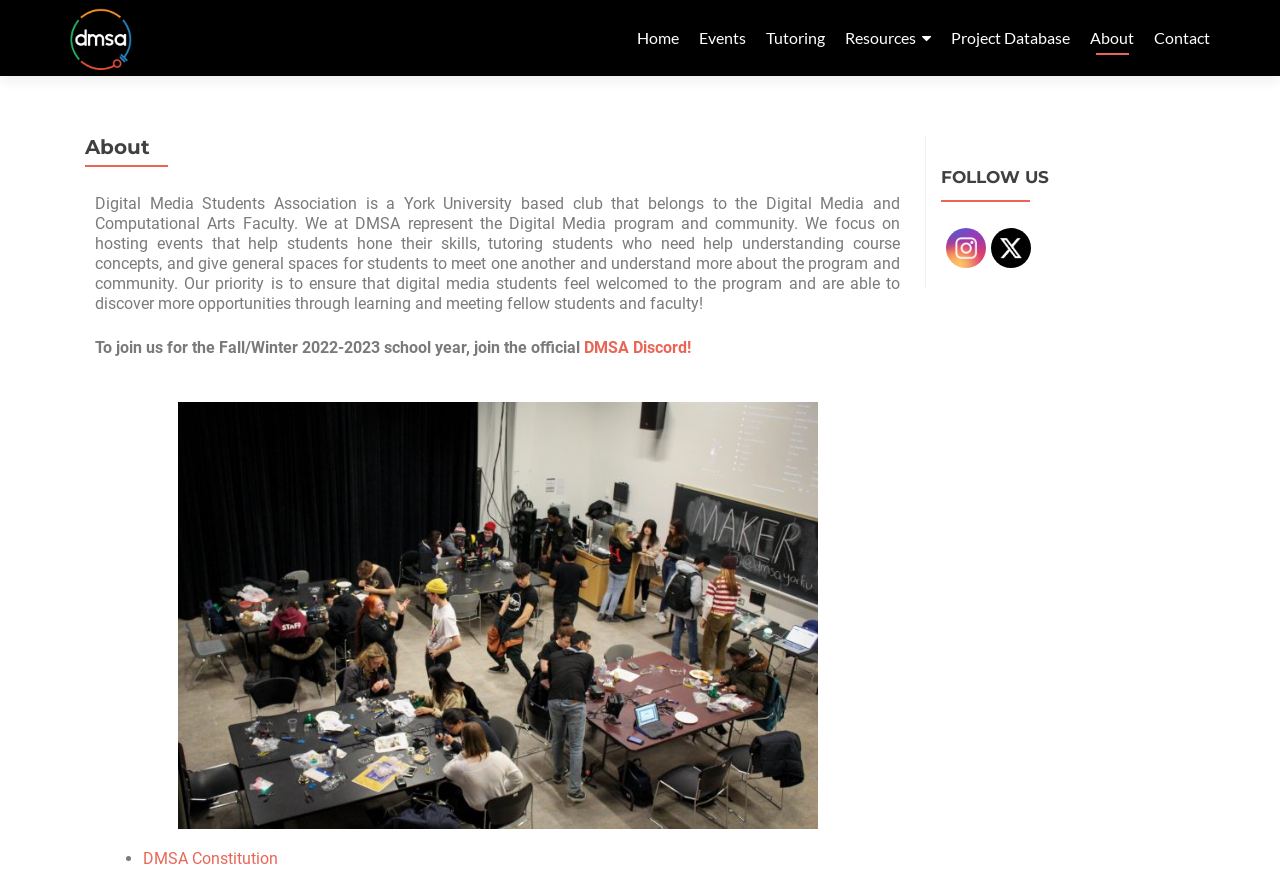Please determine the bounding box coordinates of the element's region to click for the following instruction: "Click on the About link".

[0.852, 0.023, 0.886, 0.062]